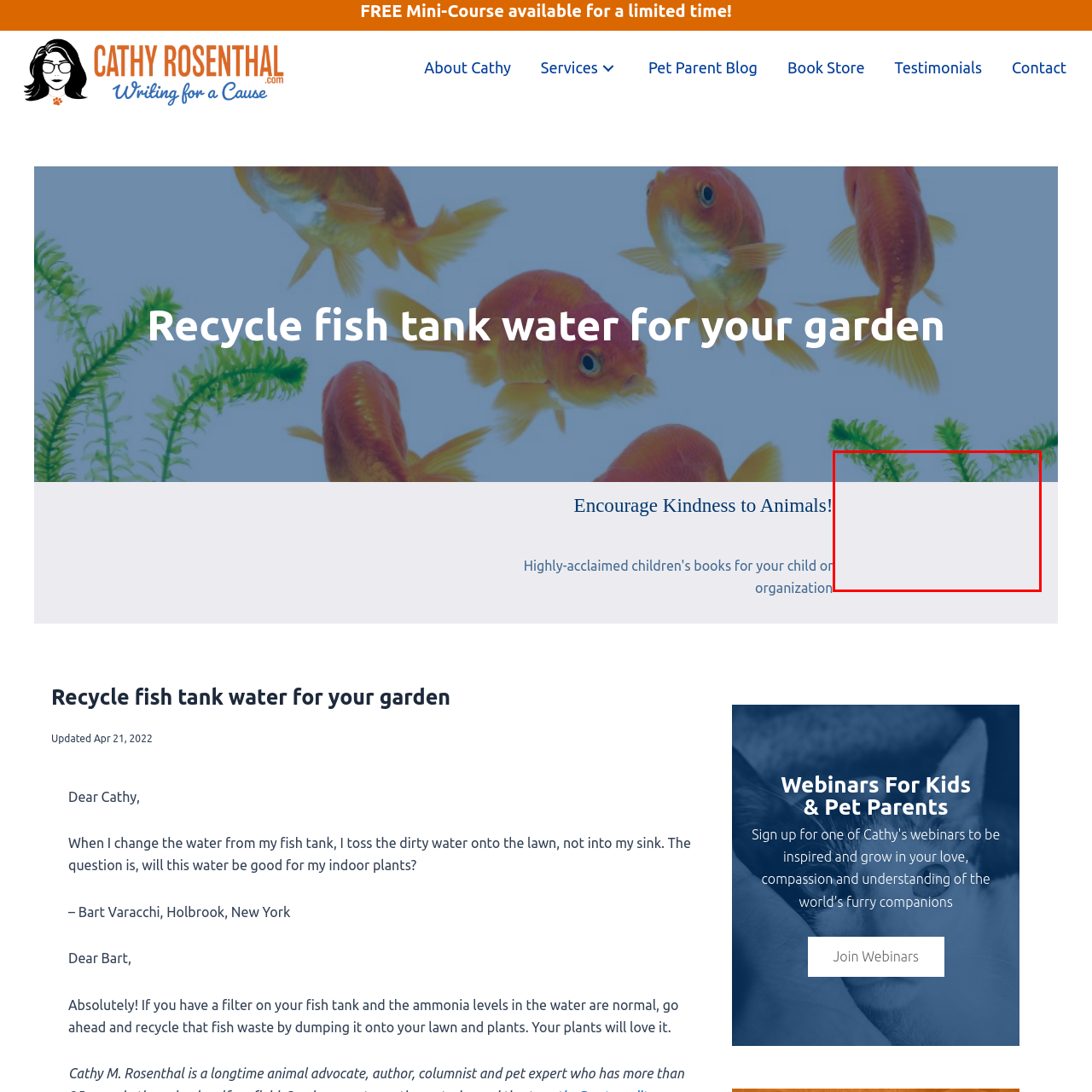What is the image likely to feature?
Focus on the visual details within the red bounding box and provide an in-depth answer based on your observations.

Given the context of the webpage, which focuses on eco-friendly practices, the image is likely to feature a calming background that emphasizes the connection between aquaculture and gardening, creating a visually appealing representation of the benefits of recycling fish tank water.